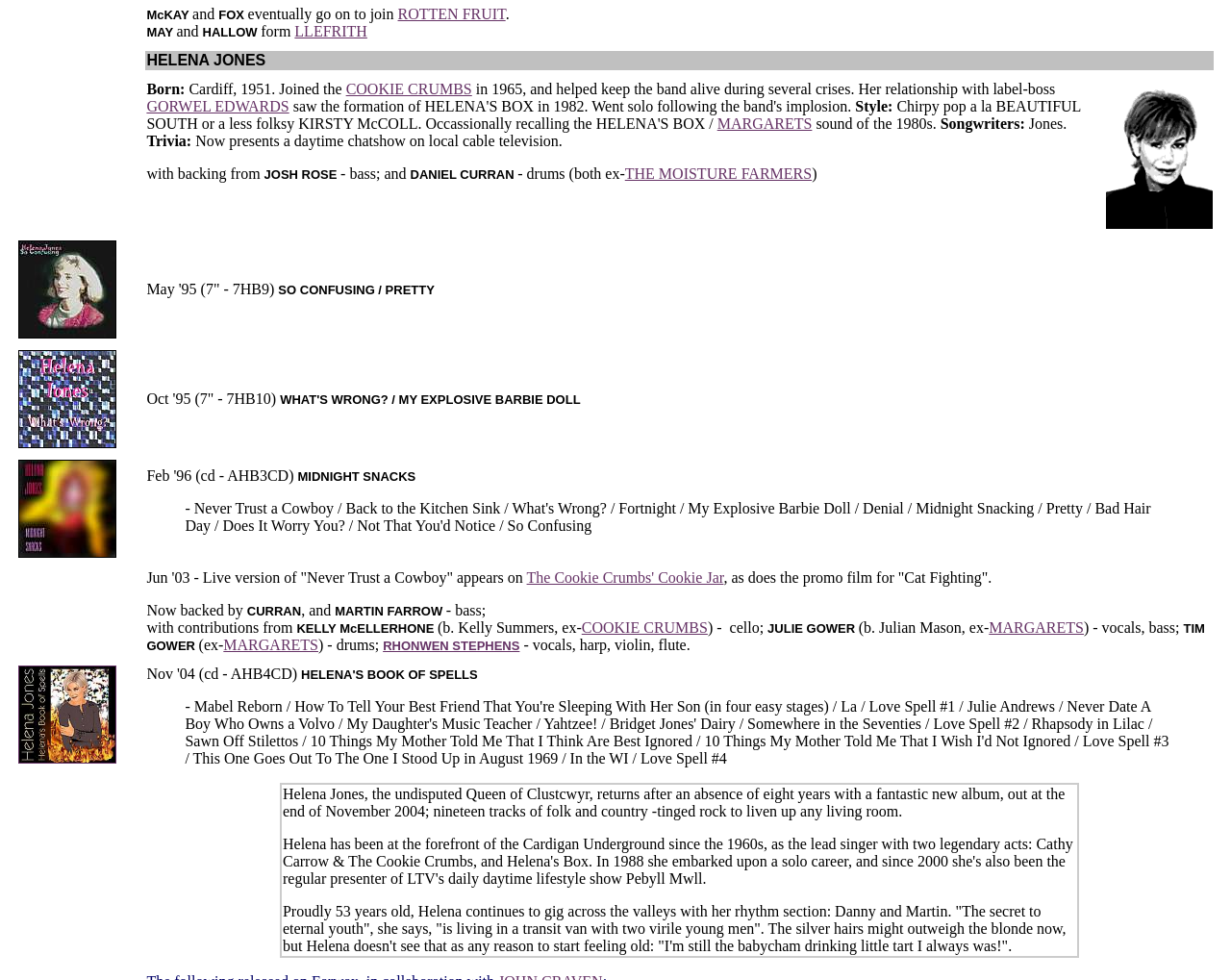Refer to the screenshot and answer the following question in detail:
How many tracks are in Helena Jones' new album?

According to the webpage, Helena Jones' new album has nineteen tracks, as mentioned in the text 'nineteen tracks of folk and country-tinged rock to liven up any living room'.